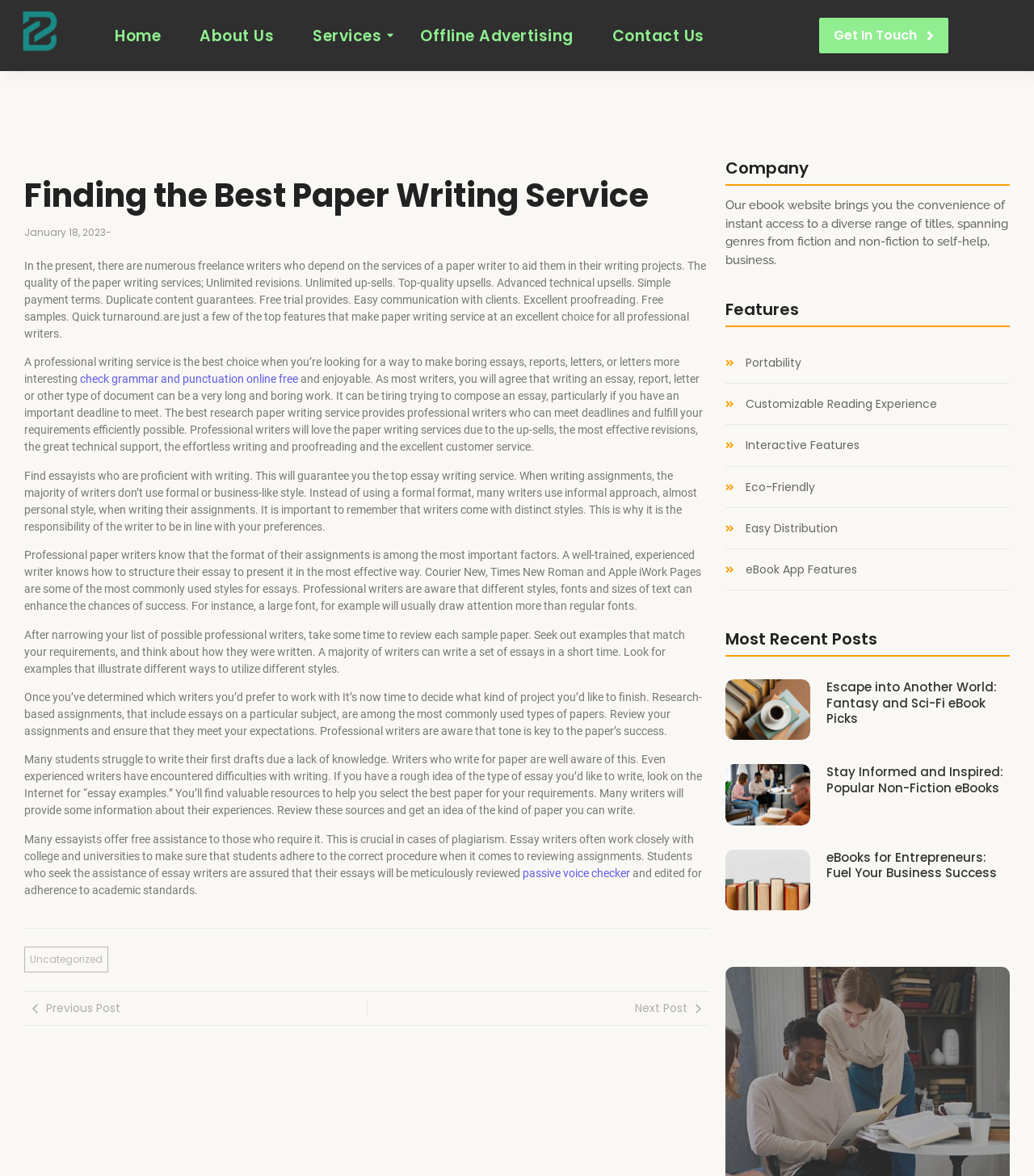Look at the image and give a detailed response to the following question: What is the main topic of the webpage?

The webpage appears to be discussing the benefits and features of a paper writing service, with a focus on the quality of the service and the advantages it provides to writers.